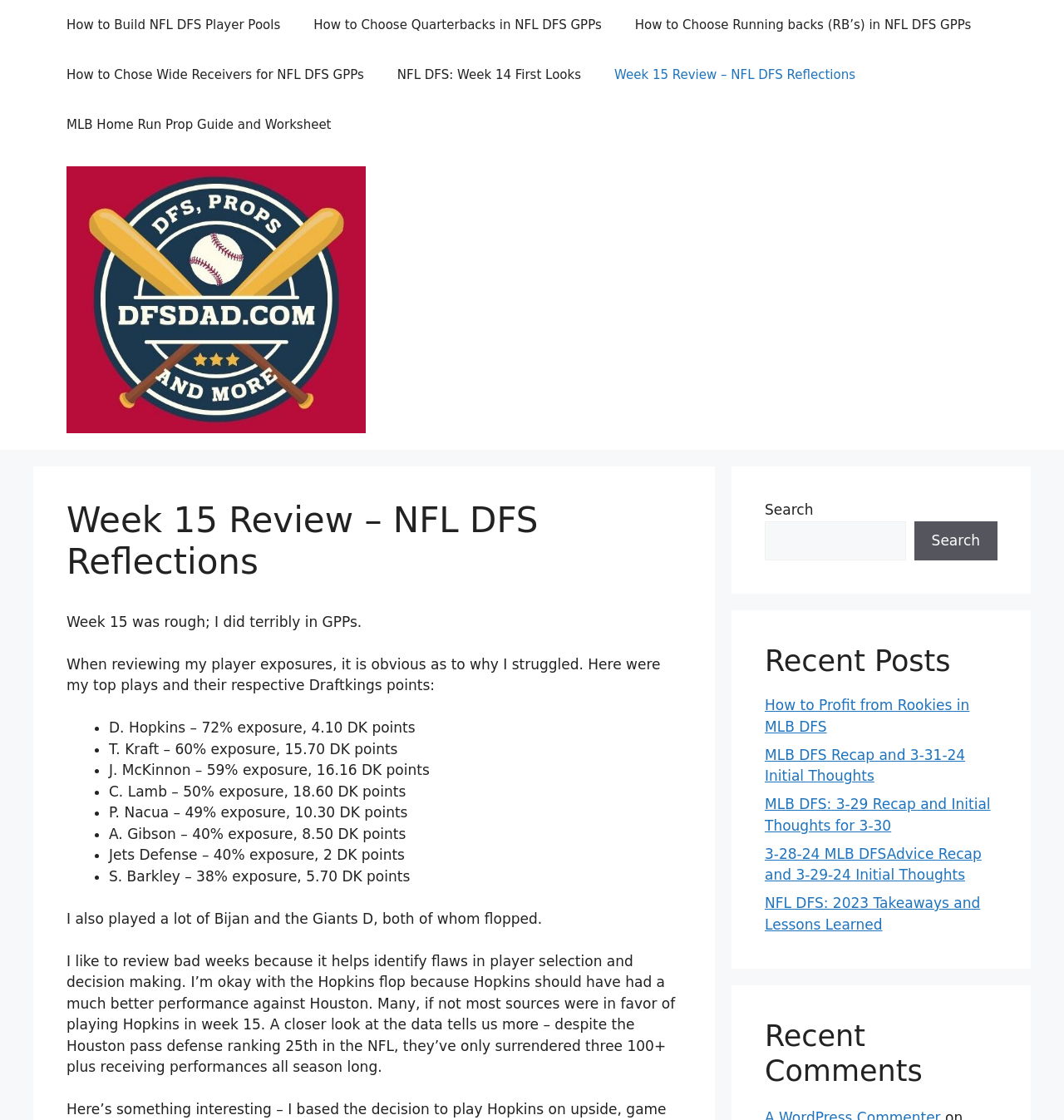Please identify the bounding box coordinates of the area I need to click to accomplish the following instruction: "Check the 'FAQ' section".

None